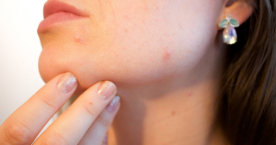Explain the image thoroughly, mentioning every notable detail.

The image features a close-up view of a woman's face, particularly focusing on her lower chin and jaw area. She is delicately touching her chin with one hand, while her other hand is relaxed at her side. The skin shows some imperfections, including a few small blemishes. The woman is wearing attractive earrings, which include a design featuring a green element and a pear-shaped gem that catch the light, drawing attention to her accessories. The overall mood conveyed is one of contemplation or self-examination, possibly relating to skincare concerns or beauty treatments. This image is likely related to topics on skin health and beauty solutions, as indicated by the surrounding context referring to paramedical tattooing, which is often used to address scars and skin imperfections.